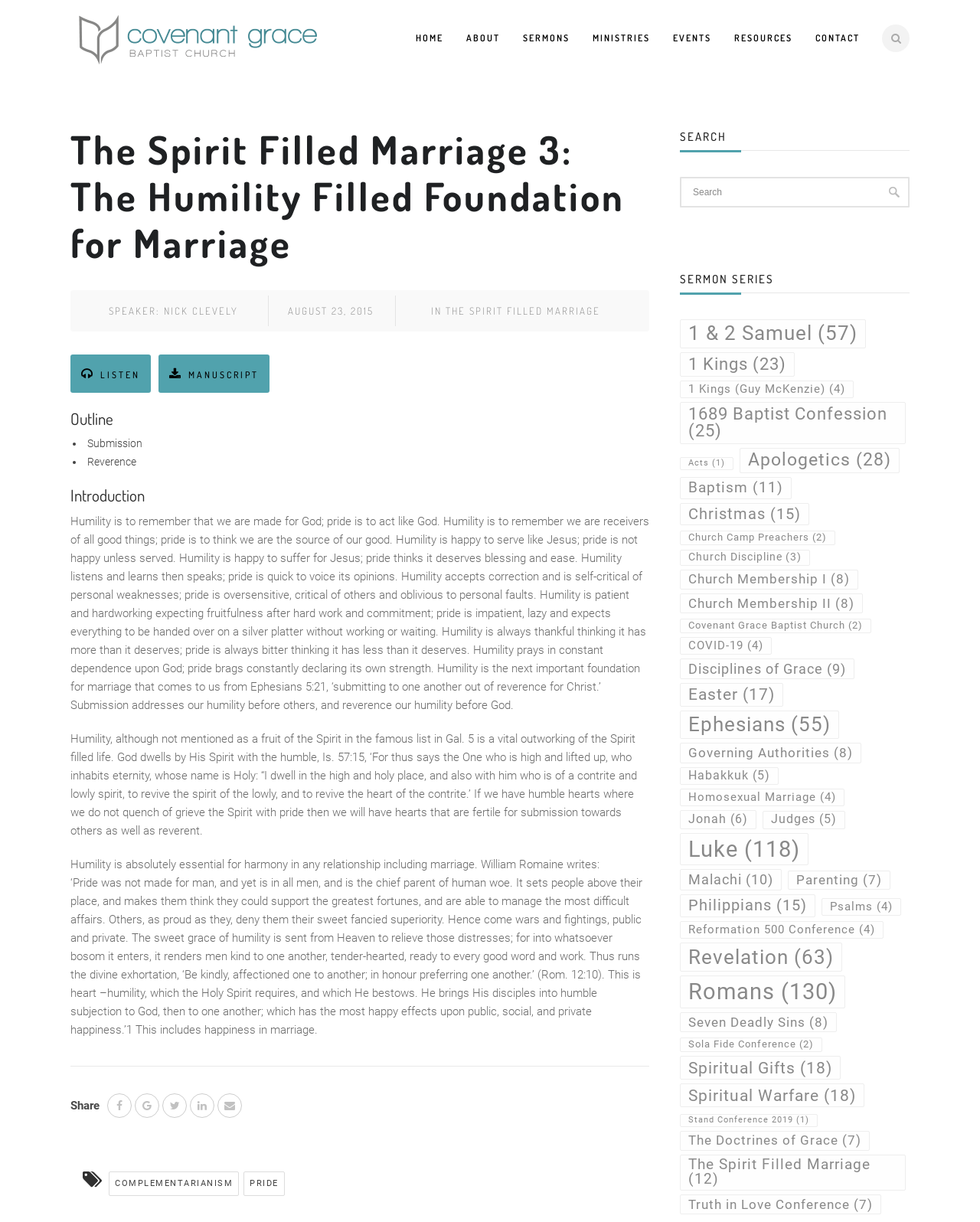Extract the main heading from the webpage content.

The Spirit Filled Marriage 3: The Humility Filled Foundation for Marriage